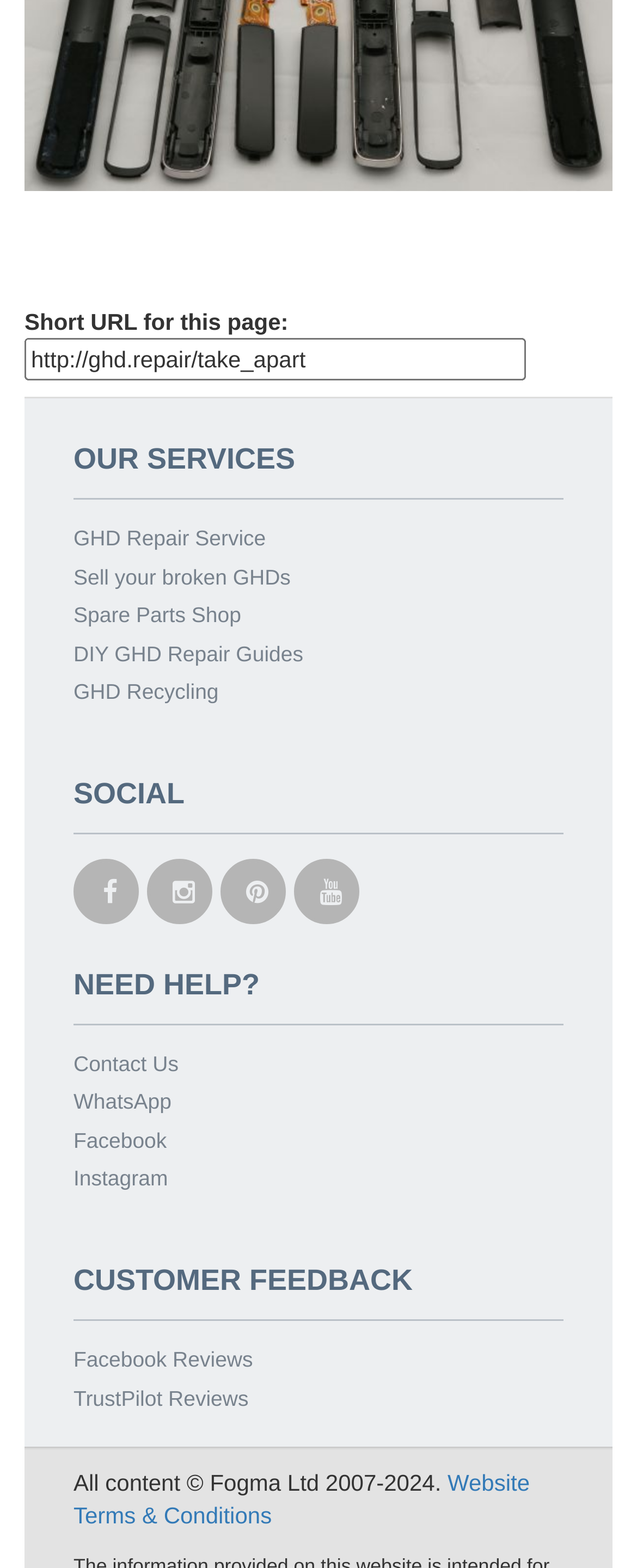What is the purpose of the short URL?
Based on the image, provide a one-word or brief-phrase response.

For this page